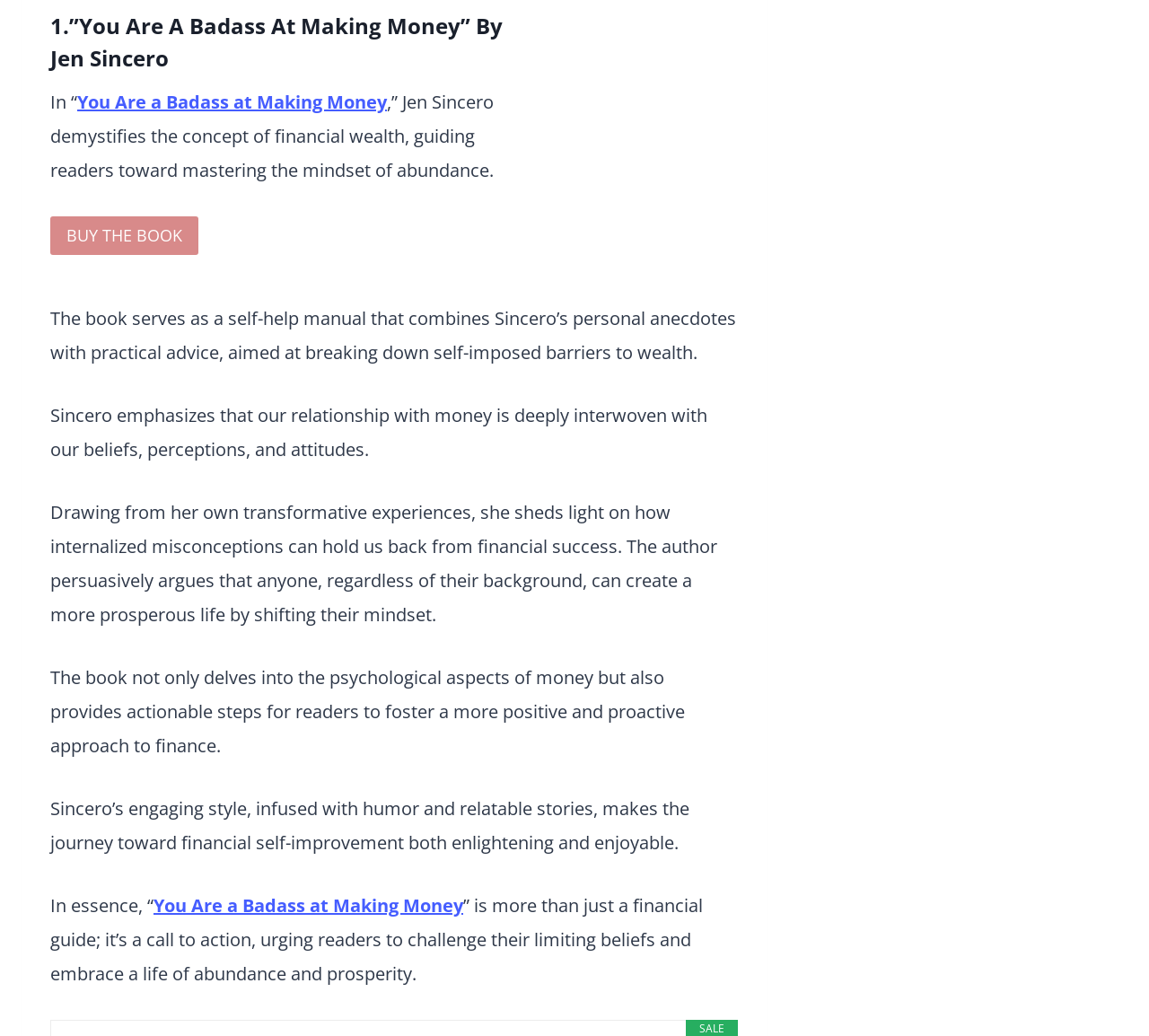Is the book 'You Are a Badass at Making Money' written by a female author?
Provide a one-word or short-phrase answer based on the image.

Yes